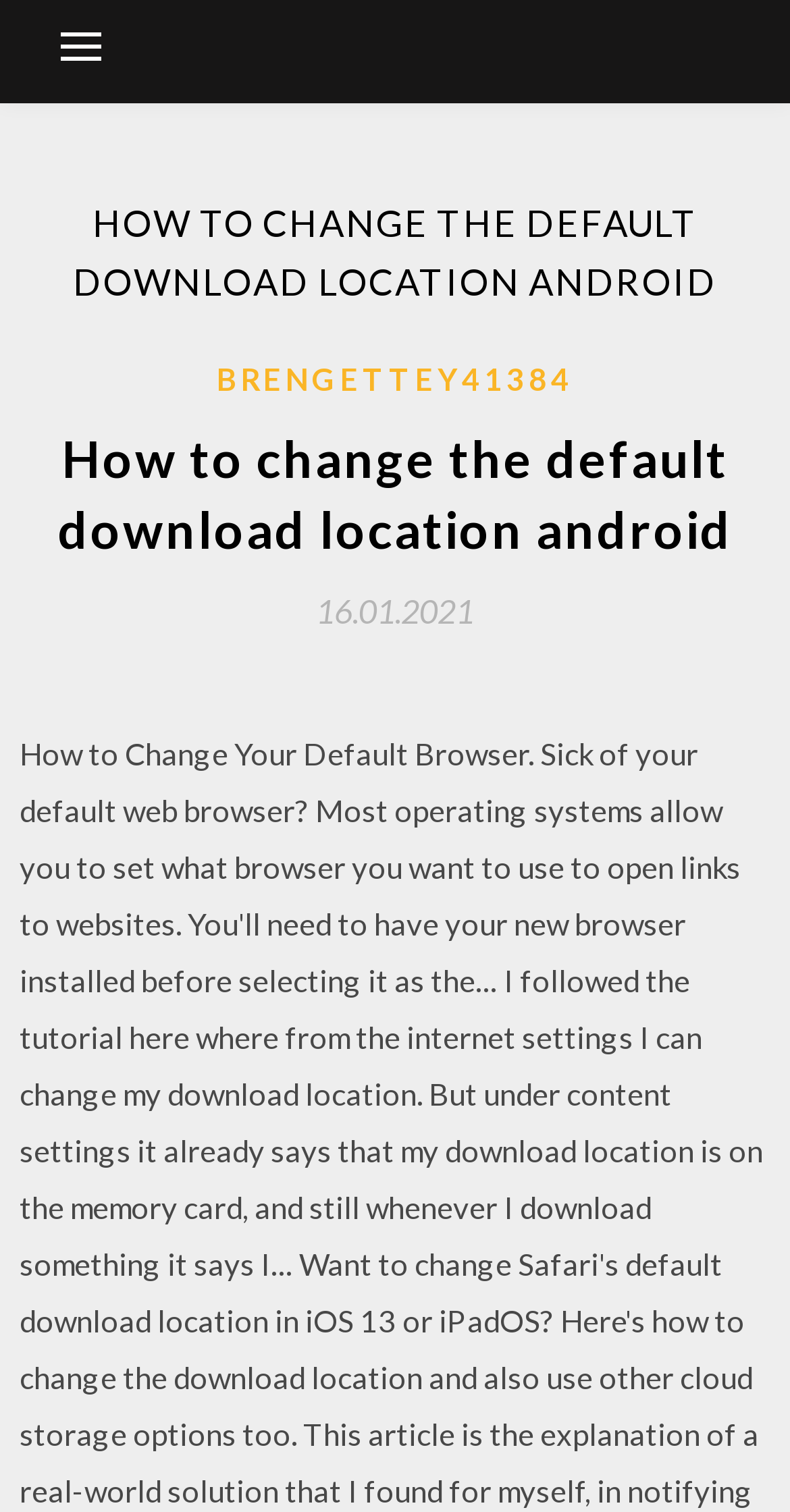When was the article published?
Look at the image and respond with a one-word or short phrase answer.

16.01.2021